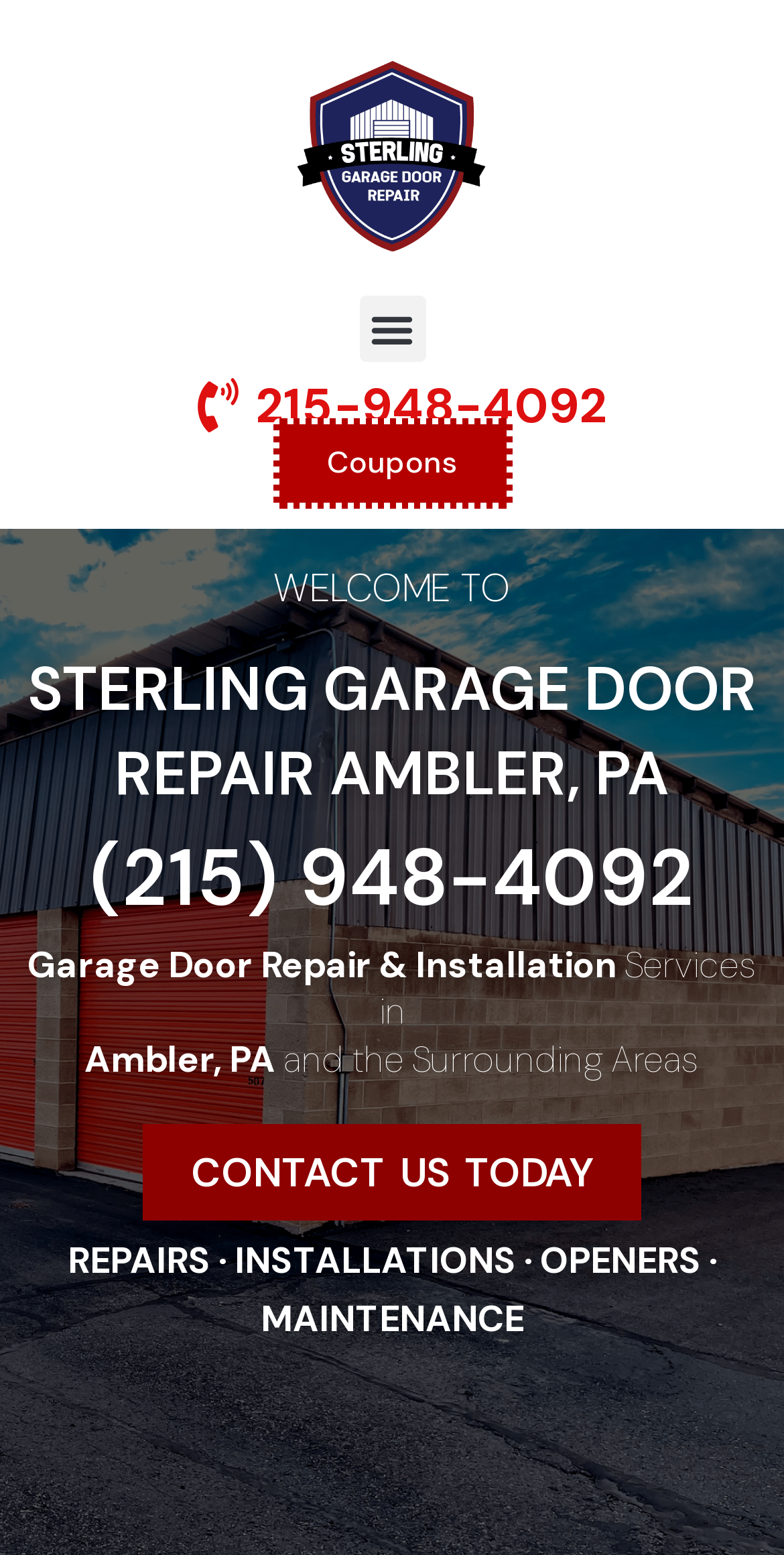Use a single word or phrase to answer the question:
What is the call-to-action on the webpage?

CONTACT US TODAY